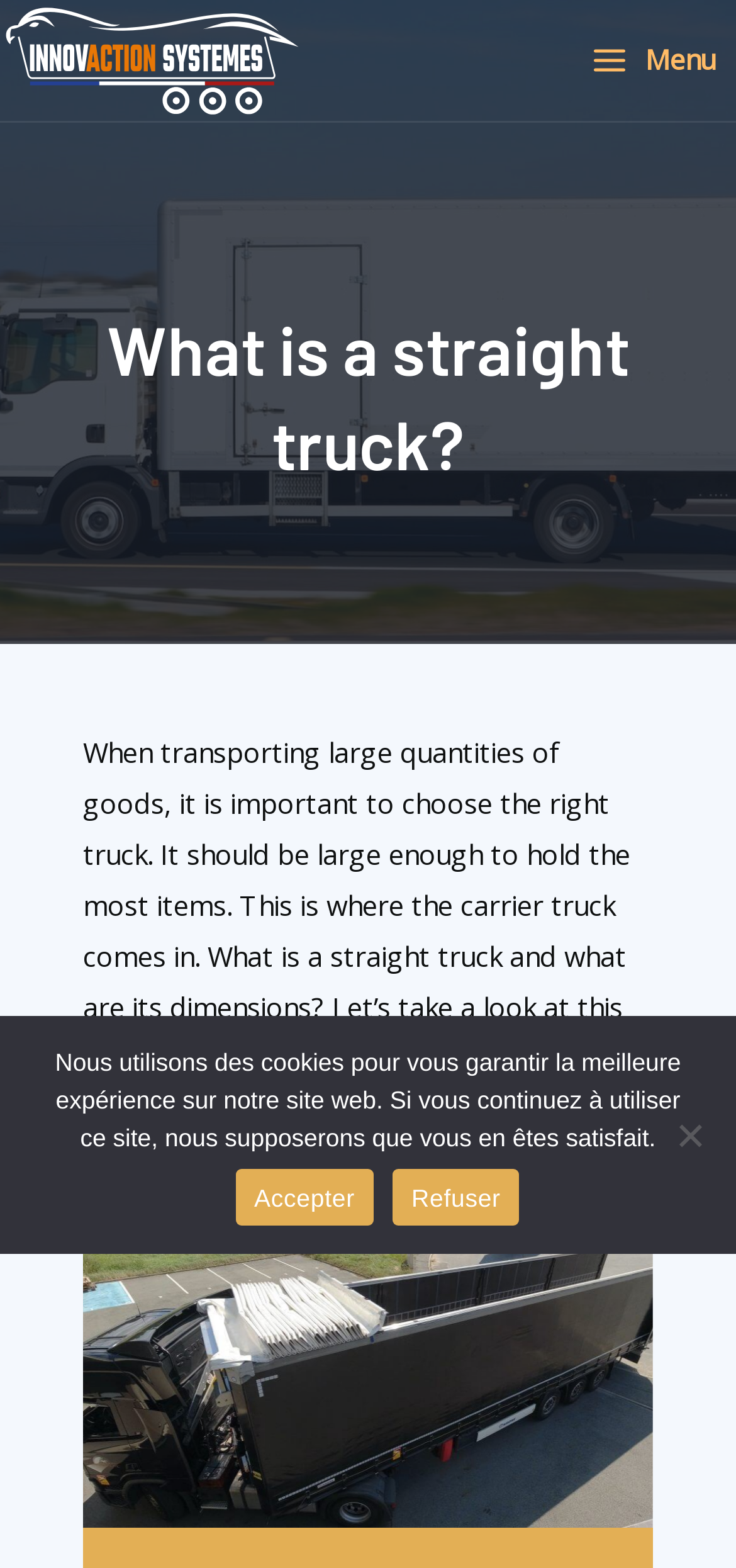What is the tone of the cookie notice?
Answer briefly with a single word or phrase based on the image.

Informative